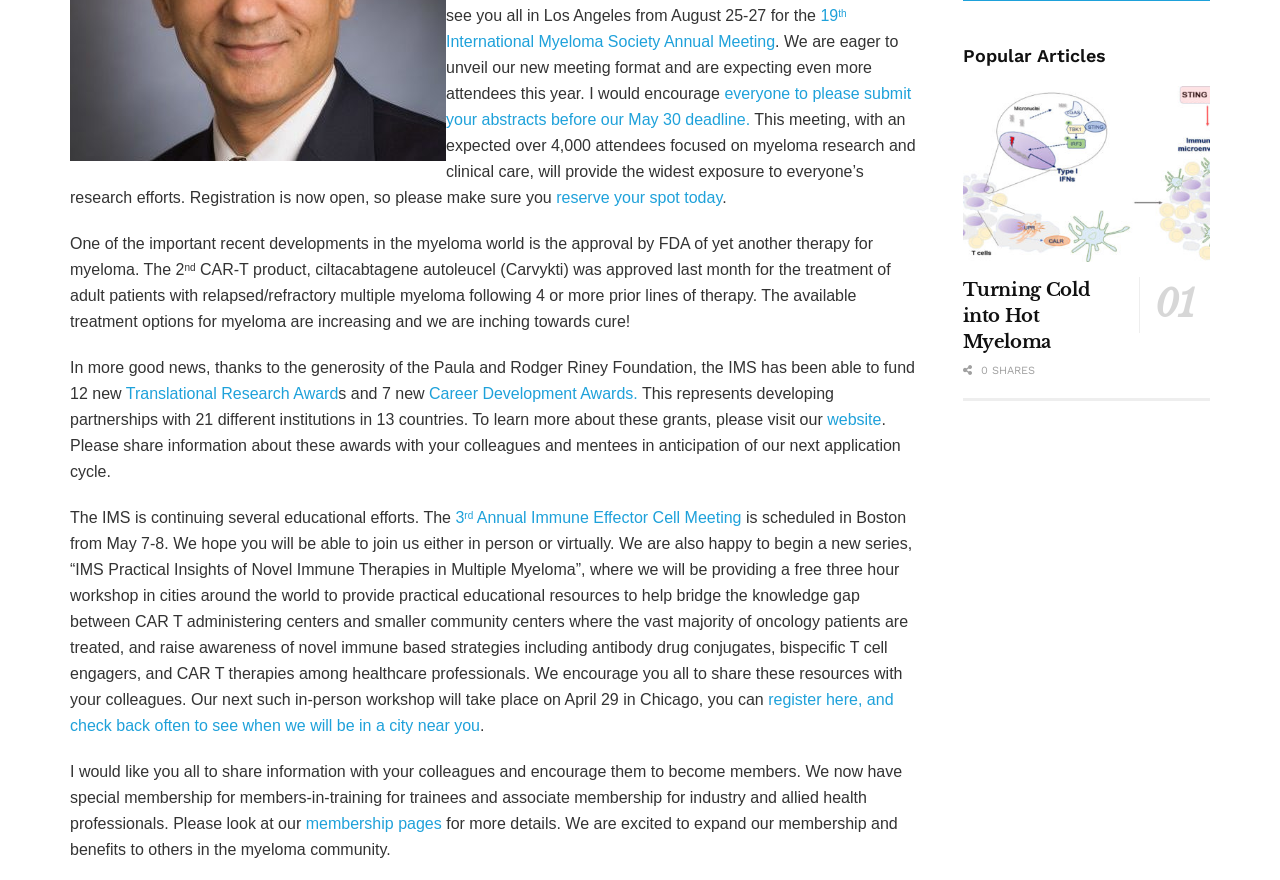Identify the bounding box for the described UI element. Provide the coordinates in (top-left x, top-left y, bottom-right x, bottom-right y) format with values ranging from 0 to 1: Turning Cold into Hot Myeloma

[0.752, 0.318, 0.851, 0.402]